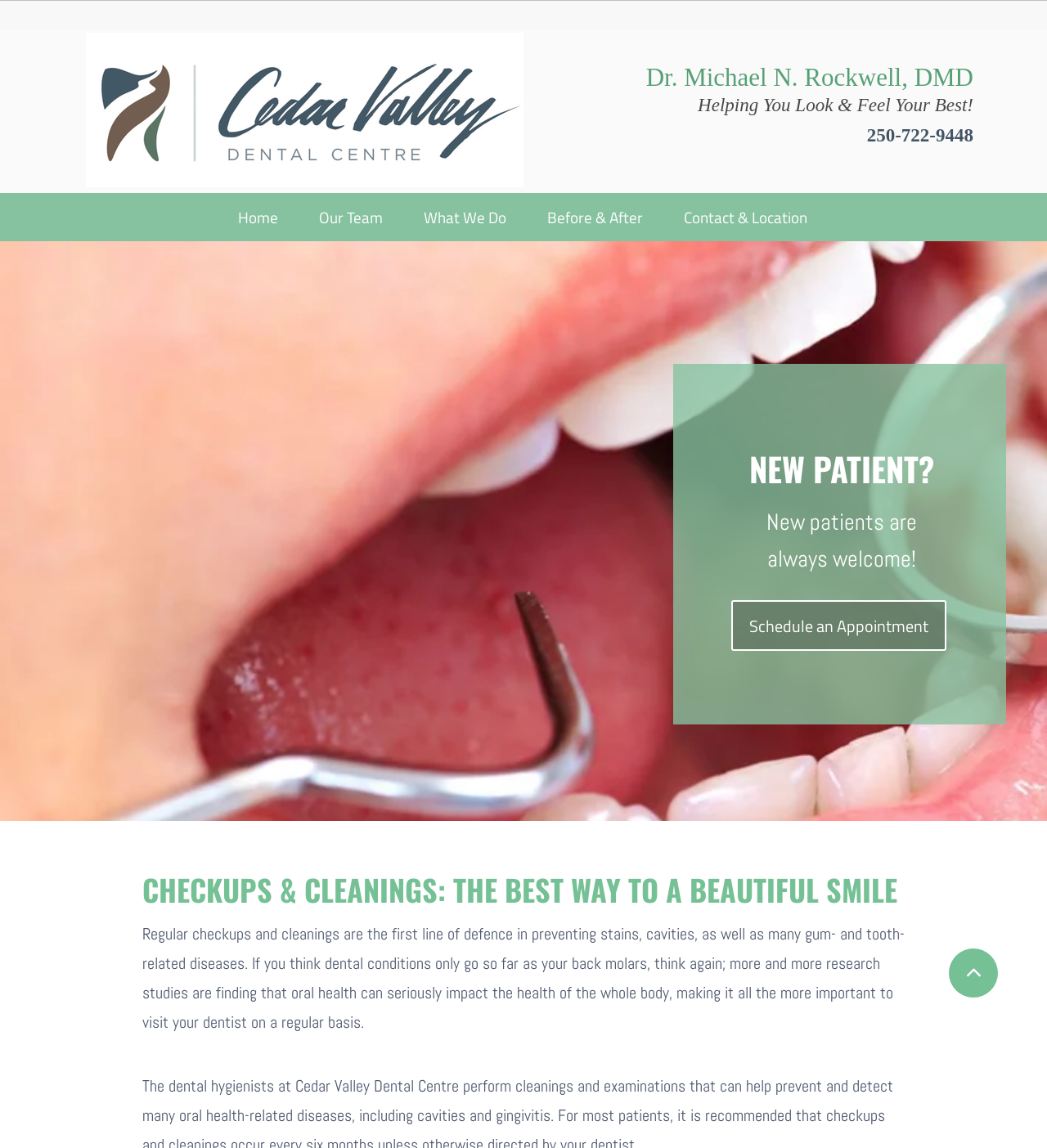Determine the bounding box coordinates for the HTML element mentioned in the following description: "What We Do". The coordinates should be a list of four floats ranging from 0 to 1, represented as [left, top, right, bottom].

[0.385, 0.168, 0.503, 0.21]